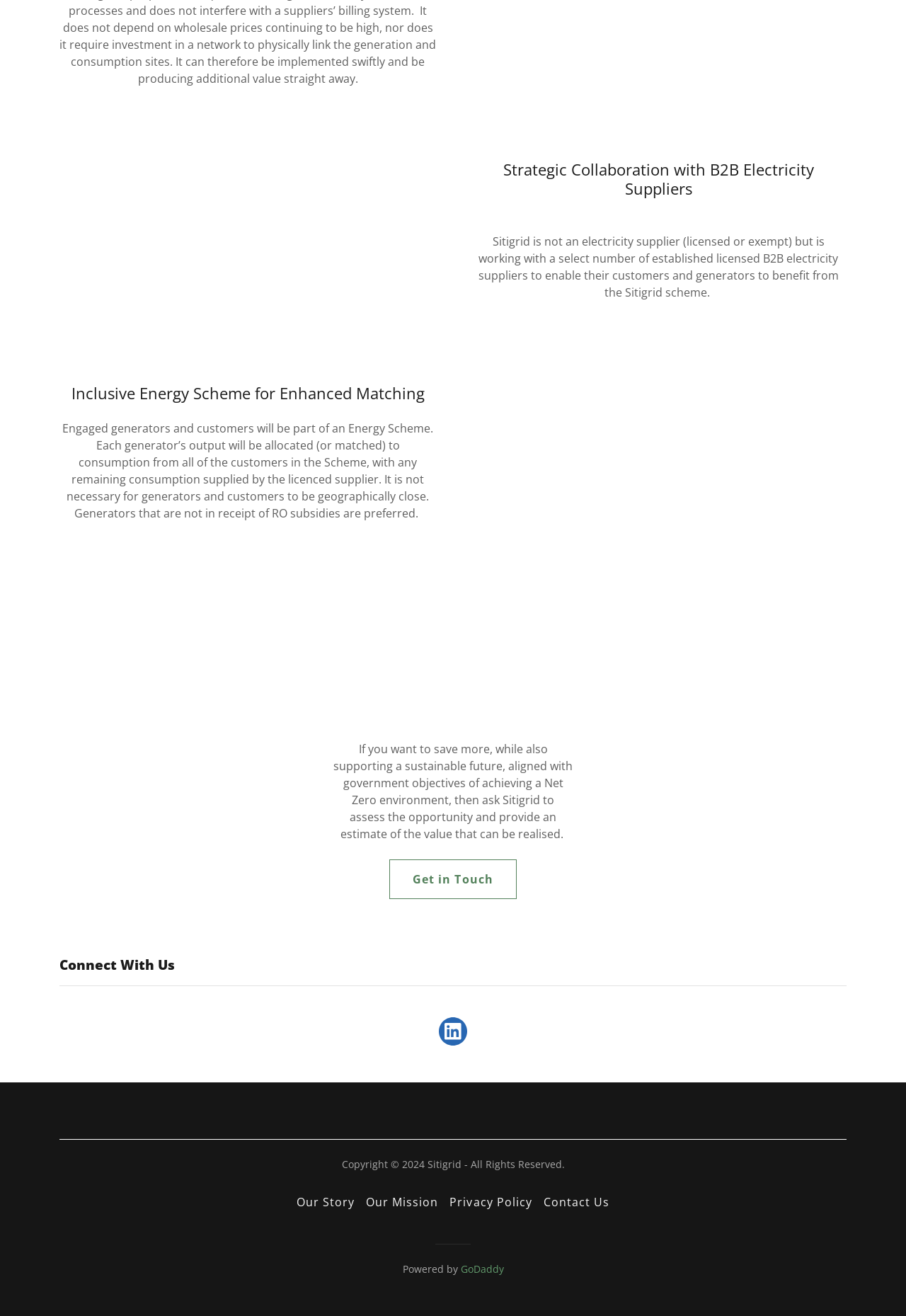Provide your answer in a single word or phrase: 
What can users do to save more and support a sustainable future?

ask Sitigrid to assess the opportunity